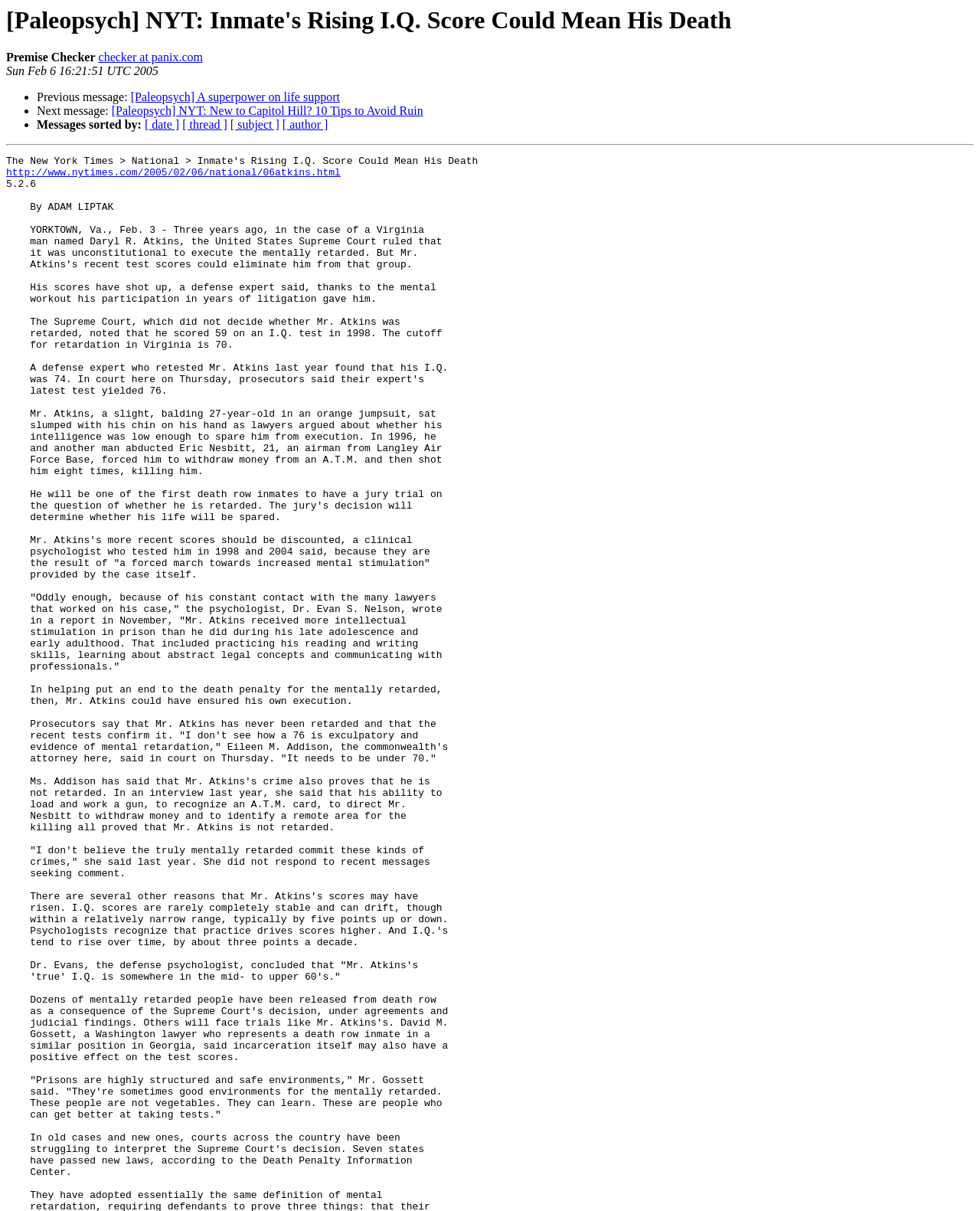Reply to the question with a single word or phrase:
How are the messages sorted?

by date